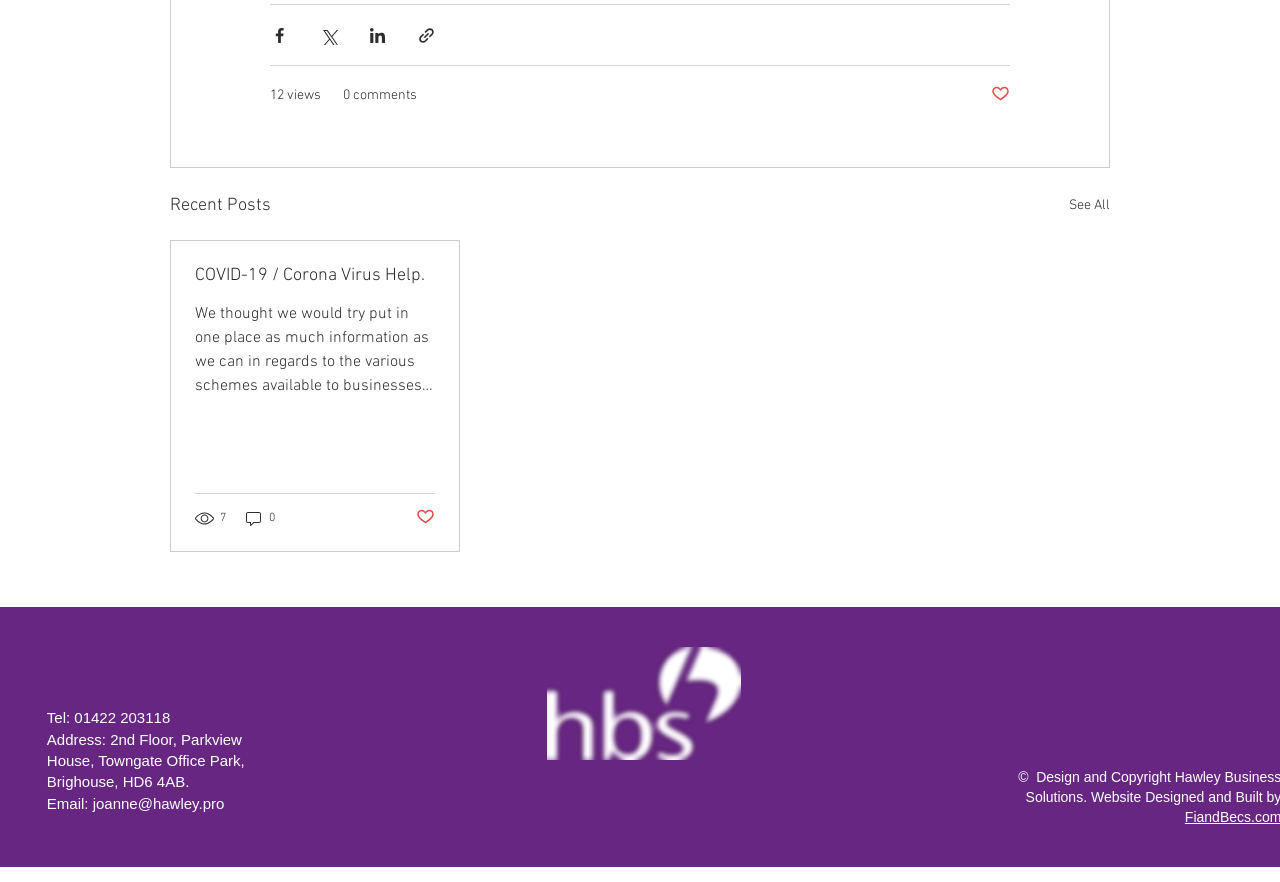Determine the bounding box coordinates of the target area to click to execute the following instruction: "Share via Facebook."

[0.211, 0.029, 0.226, 0.051]